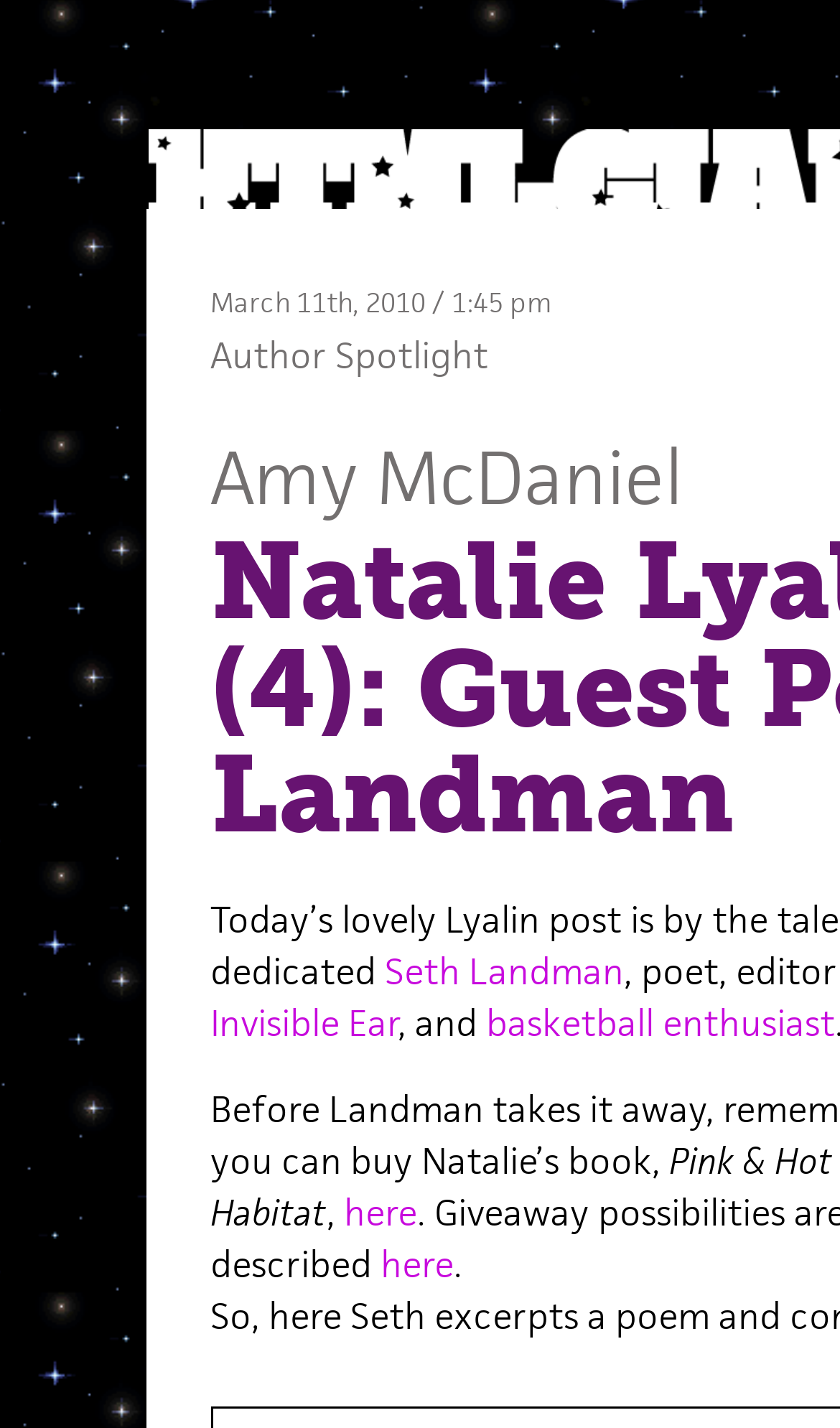Refer to the screenshot and answer the following question in detail:
What is the date of the post?

The date of the post can be found at the top of the webpage, which is 'March 11th, 2010 / 1:45 pm'. The date is 'March 11th, 2010'.